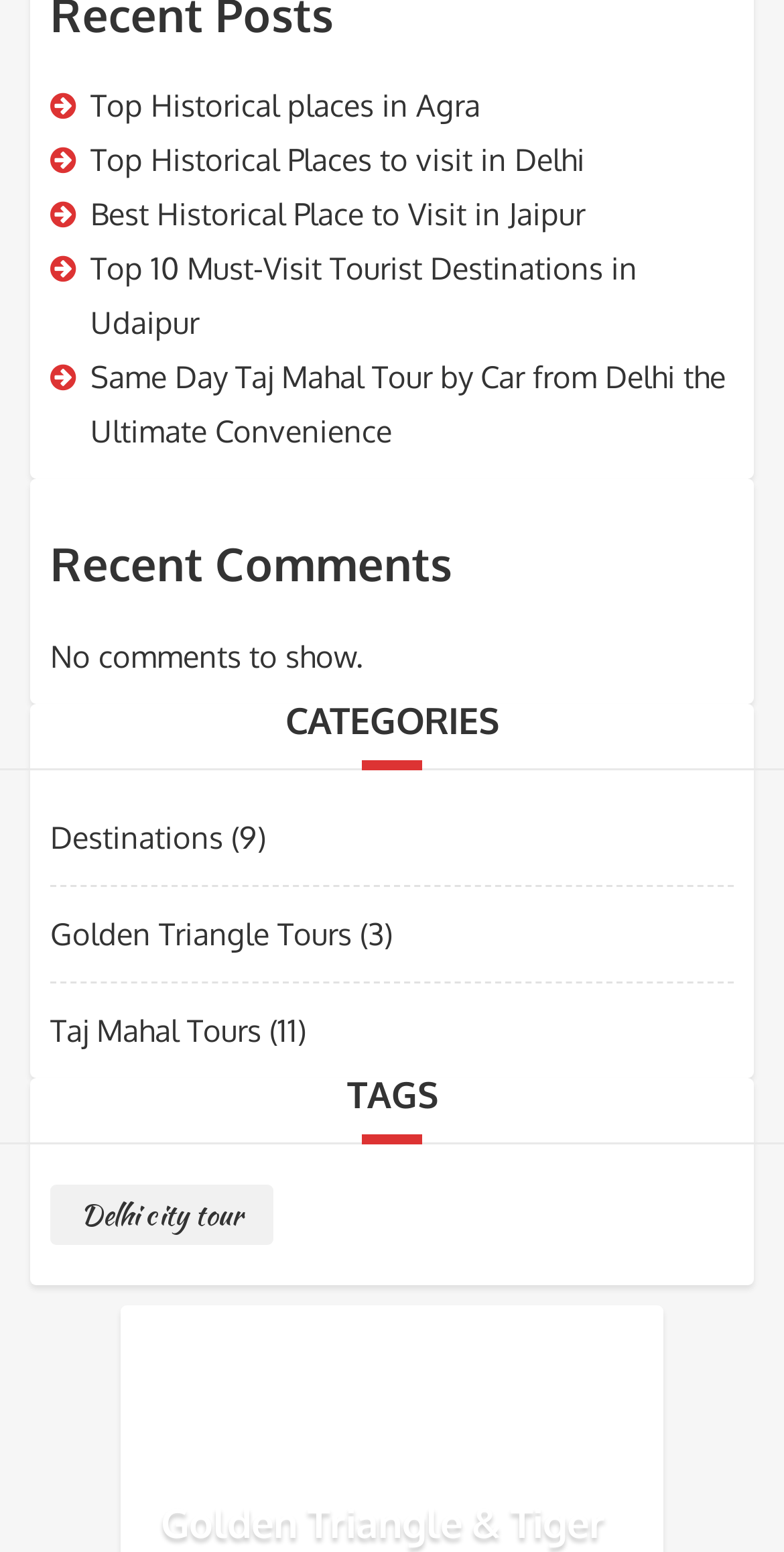Specify the bounding box coordinates of the area to click in order to follow the given instruction: "Check out Delhi city tour."

[0.064, 0.763, 0.349, 0.802]